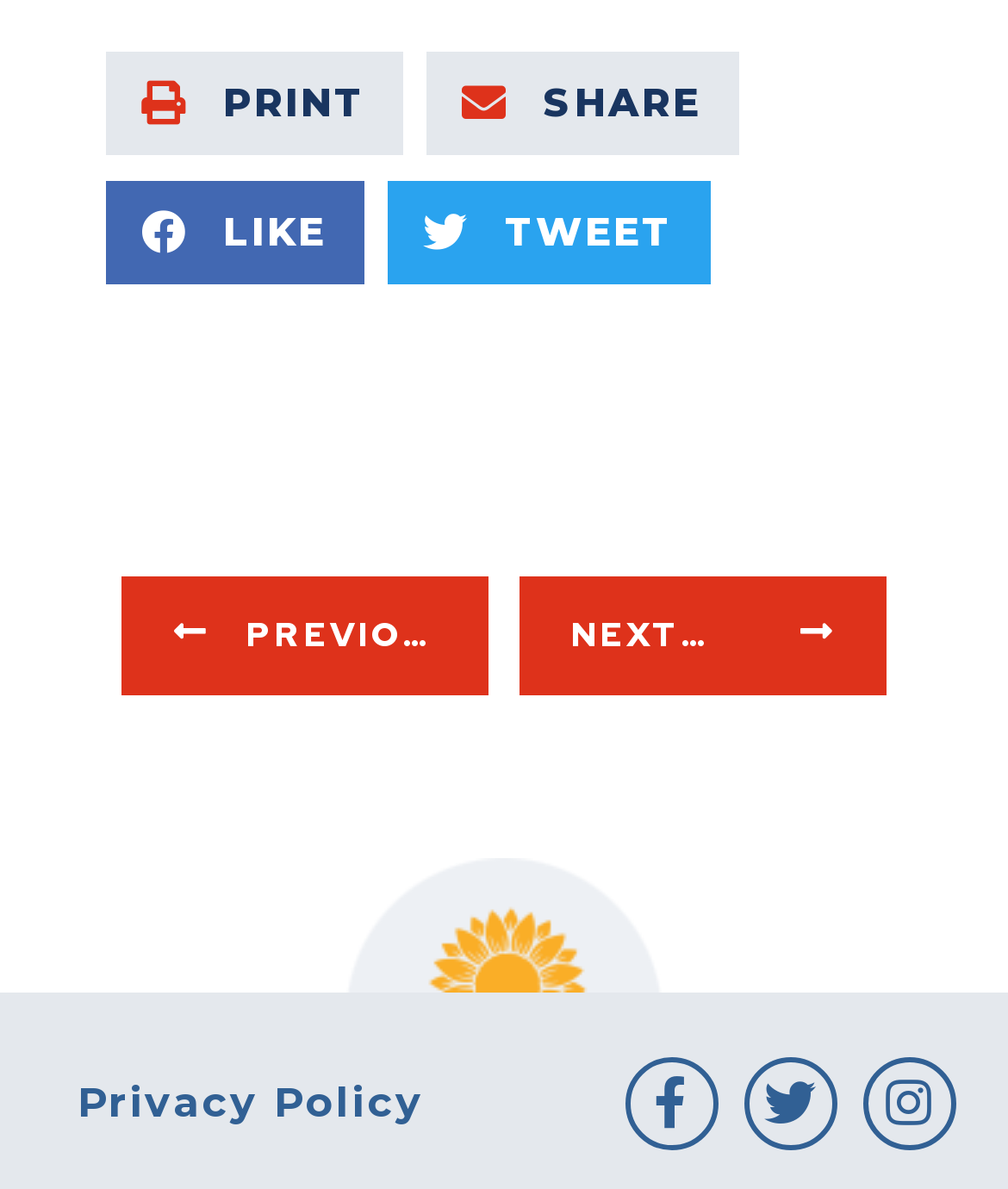What is the function of the link at the bottom-left?
Please provide a single word or phrase in response based on the screenshot.

Privacy Policy